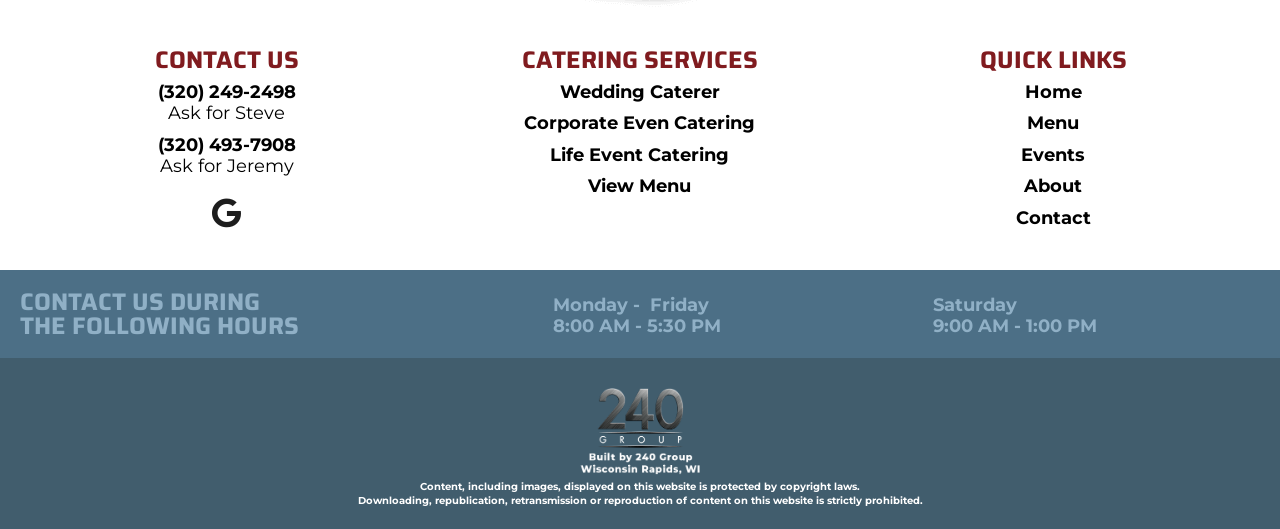Give a one-word or short phrase answer to the question: 
What type of catering services are offered?

Wedding, Corporate, Life Event